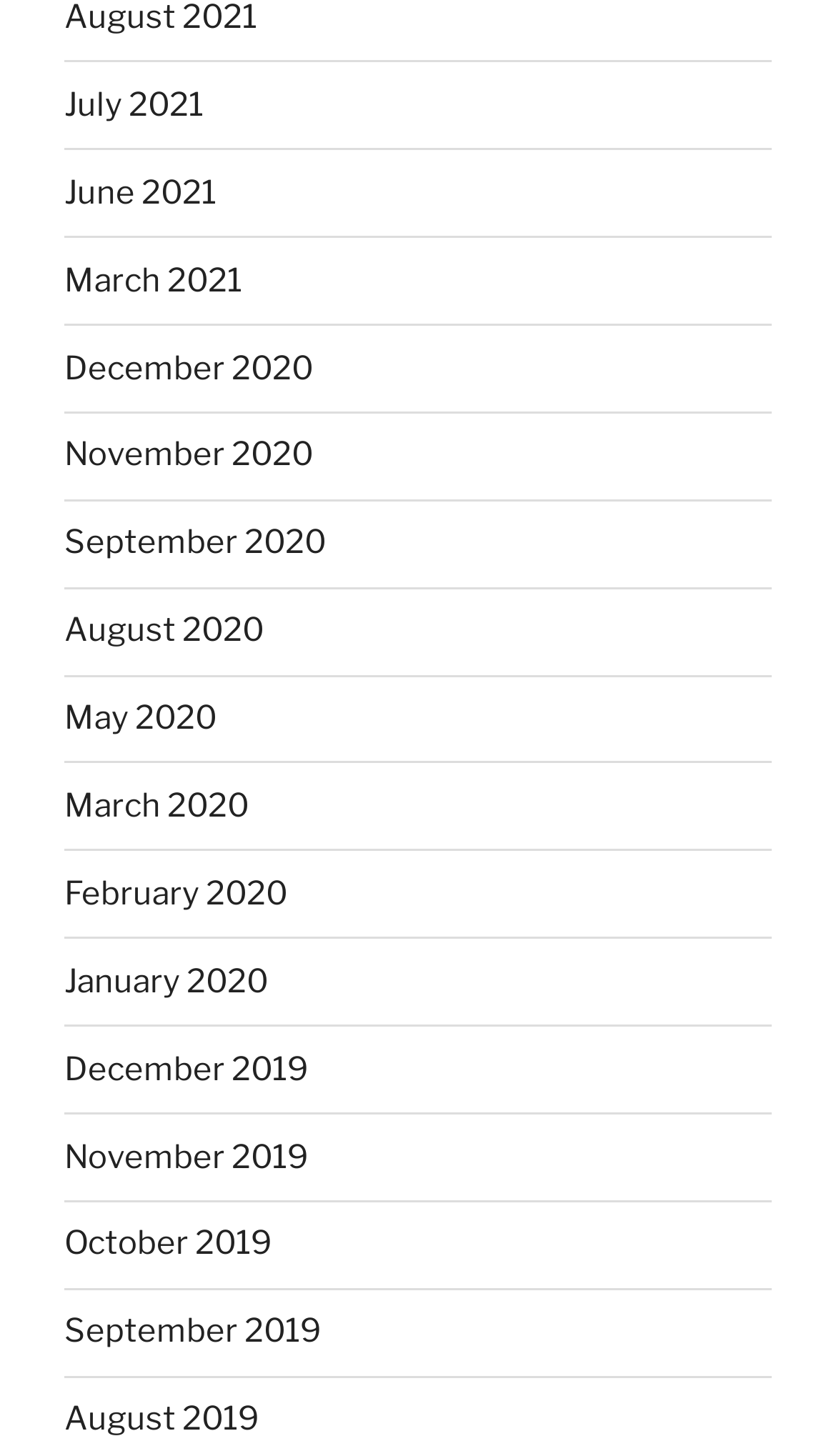Given the content of the image, can you provide a detailed answer to the question?
How many months are listed in 2020?

I counted the number of links related to 2020 and found that there are 5 months listed: January, February, March, May, and September.